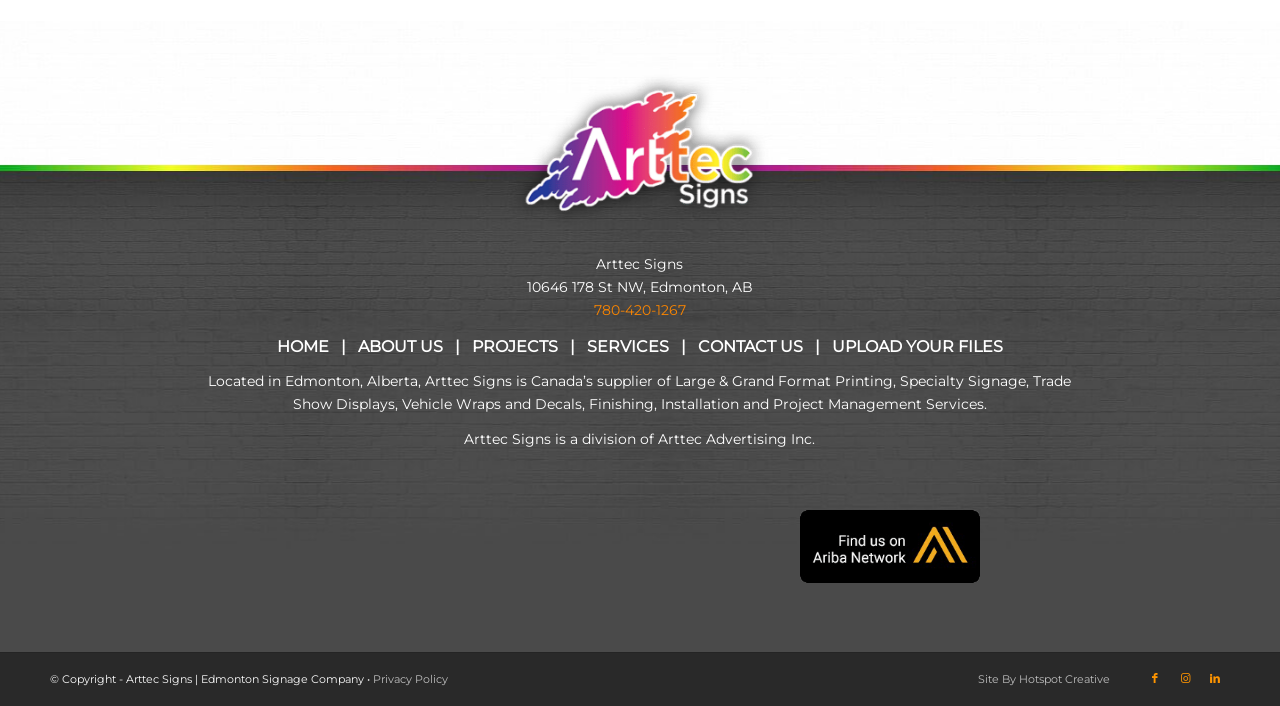Given the description of the UI element: "Site By Hotspot Creative", predict the bounding box coordinates in the form of [left, top, right, bottom], with each value being a float between 0 and 1.

[0.764, 0.952, 0.867, 0.972]